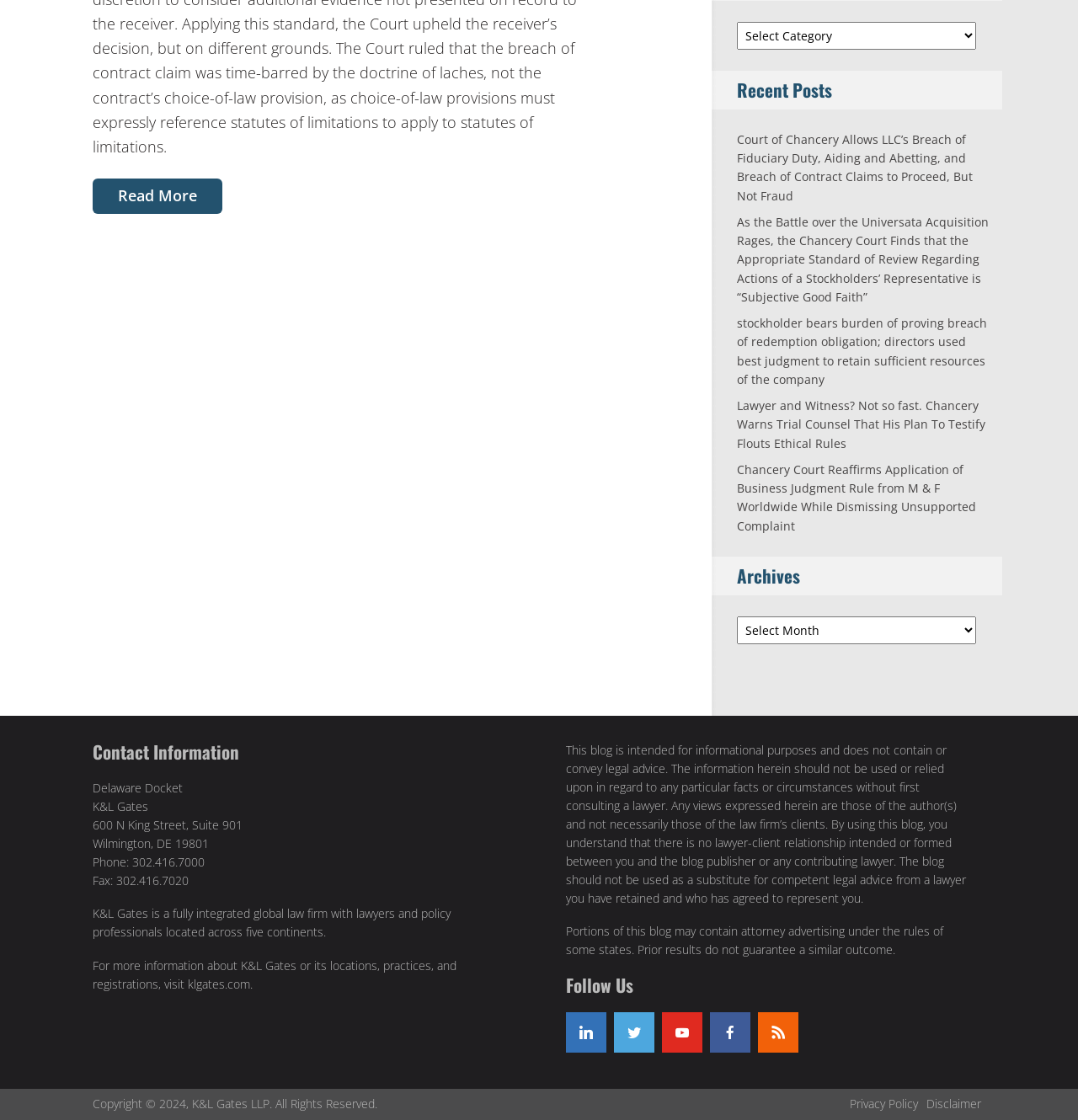Provide the bounding box coordinates for the UI element described in this sentence: "klgates.com". The coordinates should be four float values between 0 and 1, i.e., [left, top, right, bottom].

[0.174, 0.871, 0.232, 0.886]